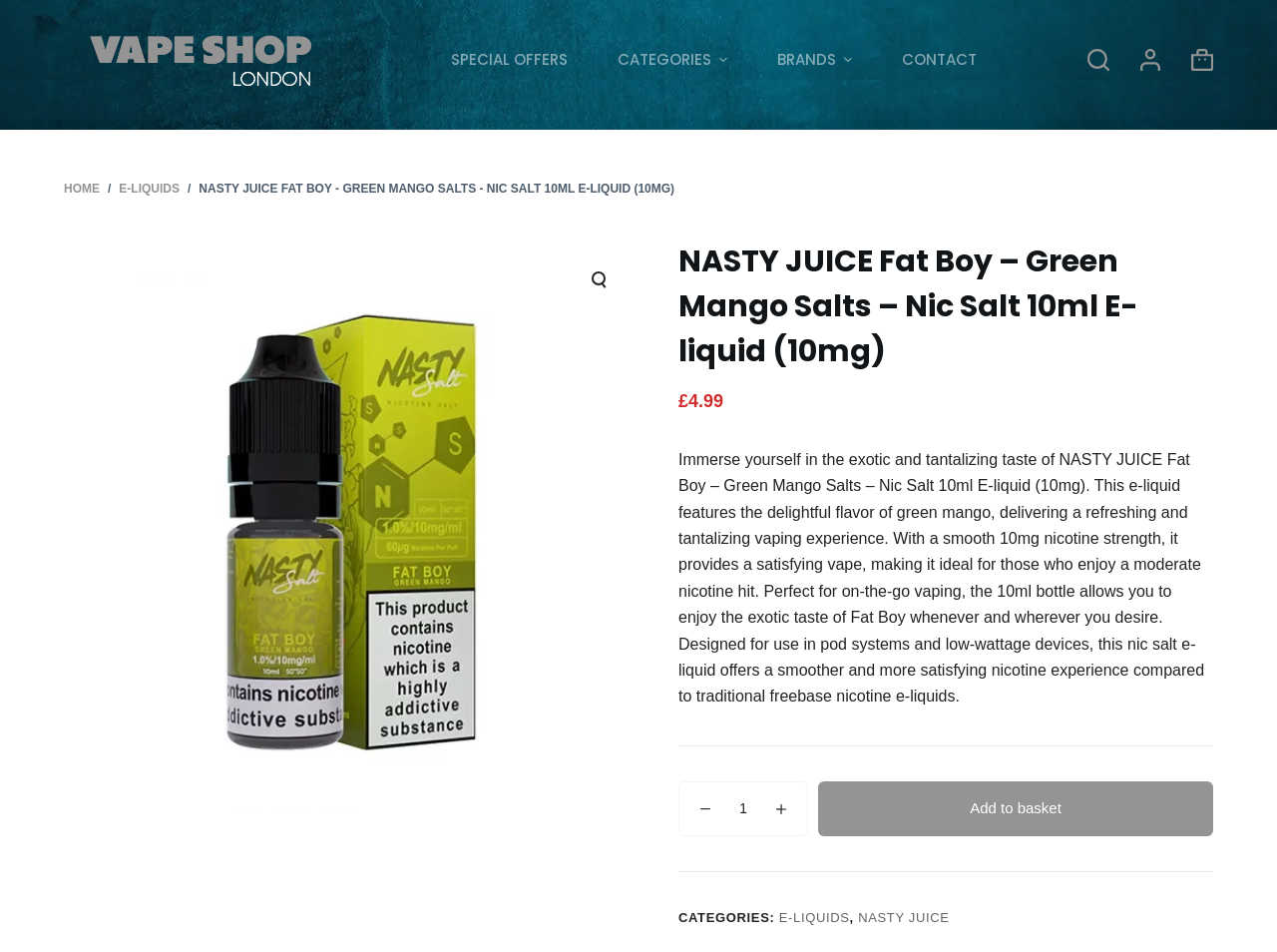How much does the e-liquid cost?
Please give a detailed and thorough answer to the question, covering all relevant points.

I found the answer by looking at the price displayed next to the product name, which is £4.99.